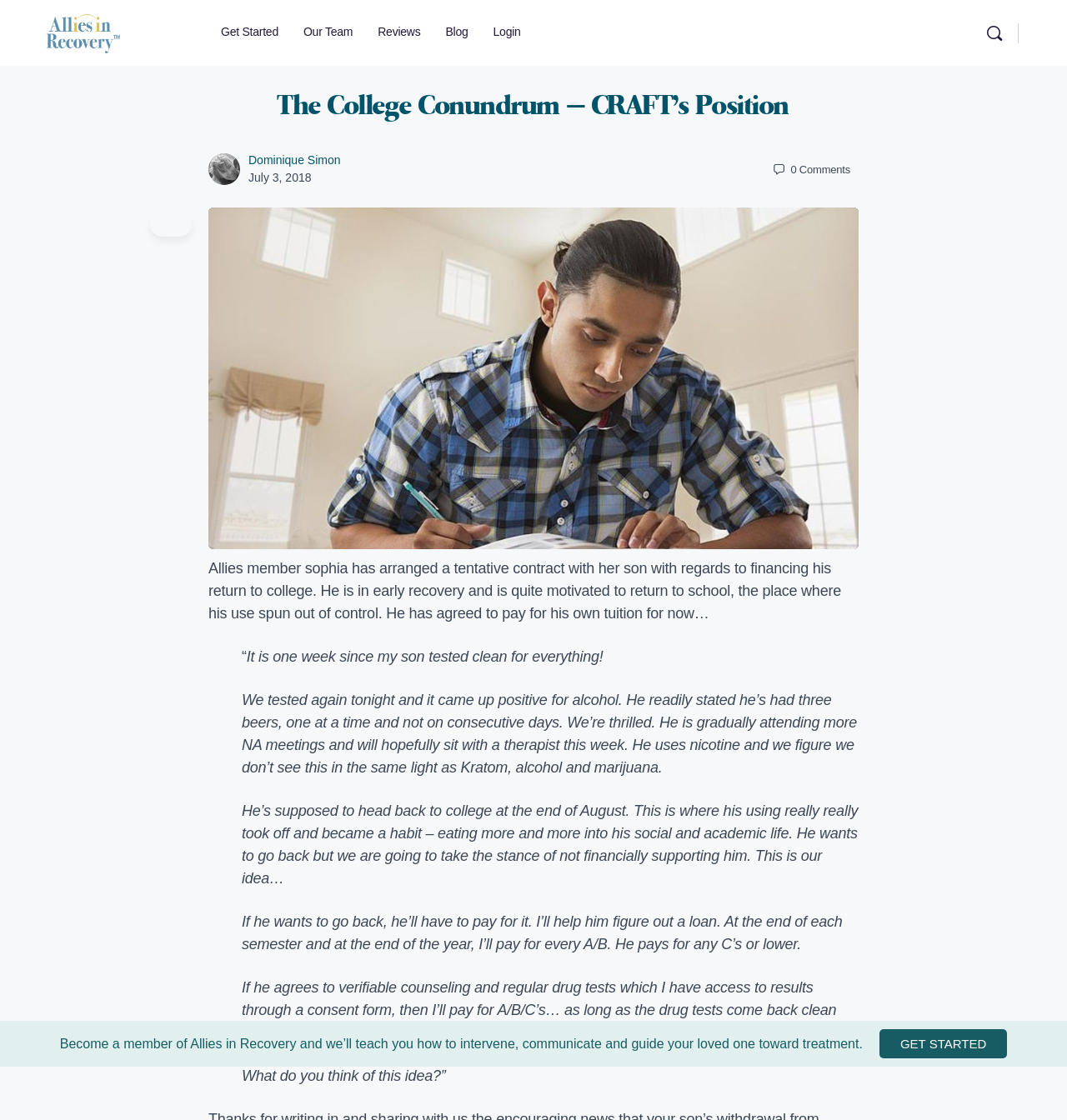Provide the bounding box coordinates of the section that needs to be clicked to accomplish the following instruction: "Search for something."

[0.916, 0.02, 0.948, 0.038]